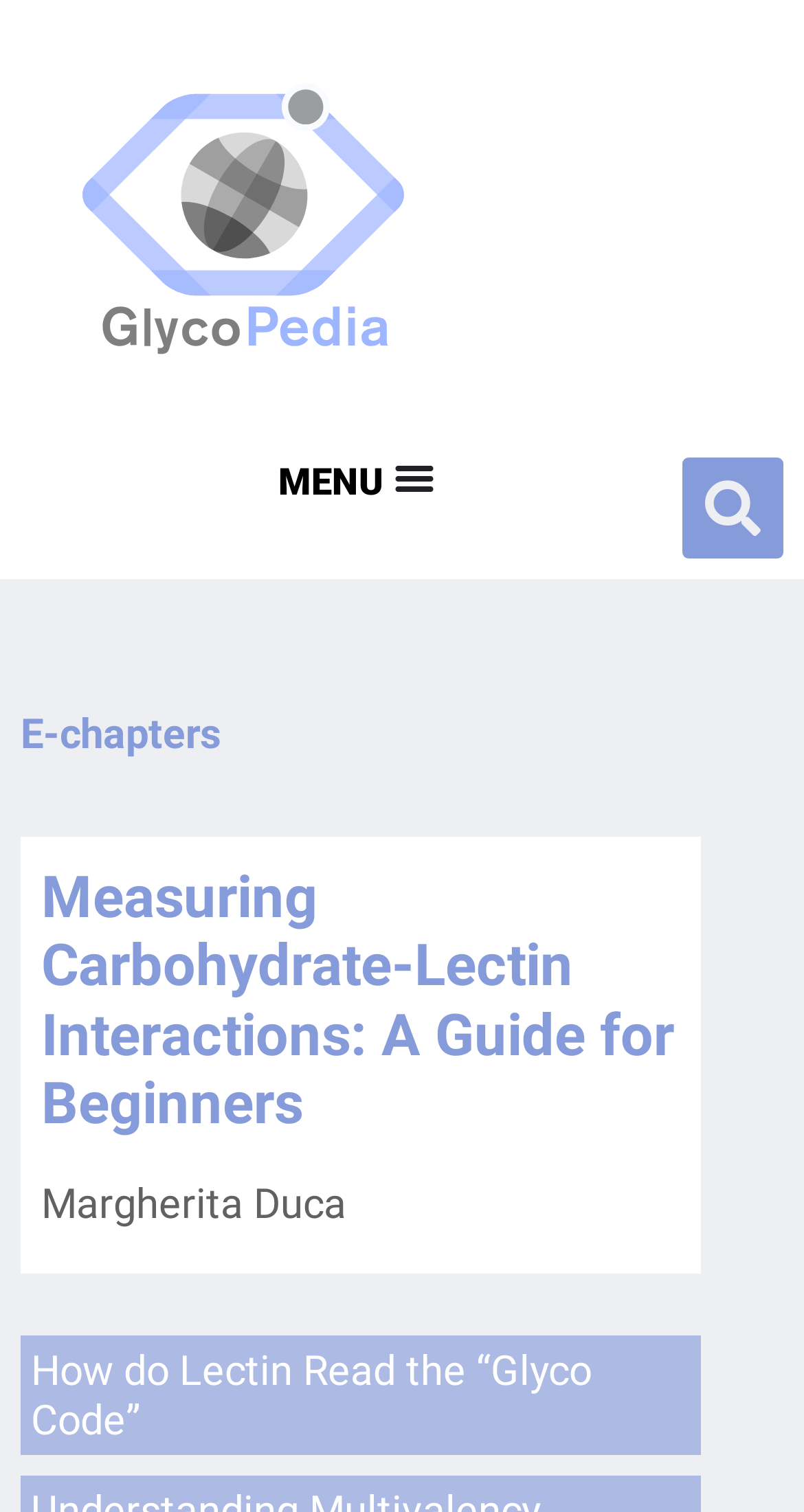What is the topic of the article?
Using the details from the image, give an elaborate explanation to answer the question.

I found a heading element with the text 'Measuring Carbohydrate-Lectin Interactions: A Guide for Beginners' and a bounding box coordinate of [0.051, 0.57, 0.846, 0.754], suggesting that it is the main topic of the article.